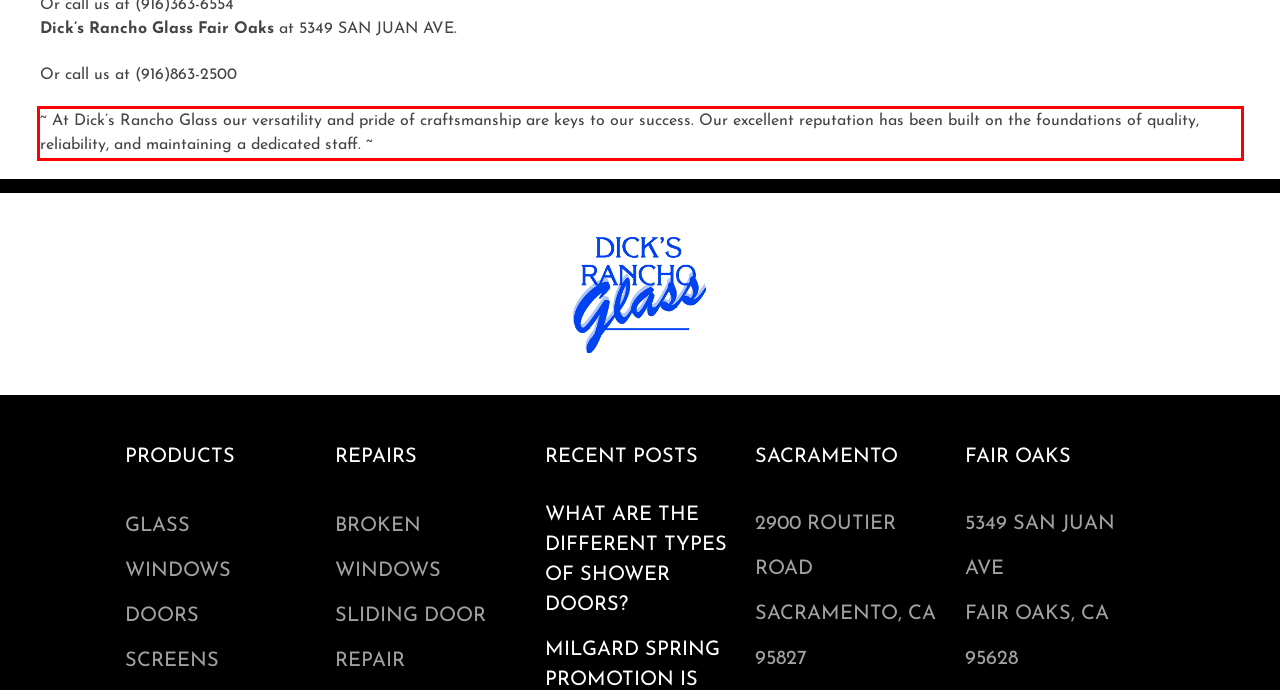Examine the screenshot of the webpage, locate the red bounding box, and perform OCR to extract the text contained within it.

~ At Dick’s Rancho Glass our versatility and pride of craftsmanship are keys to our success. Our excellent reputation has been built on the foundations of quality, reliability, and maintaining a dedicated staff. ~